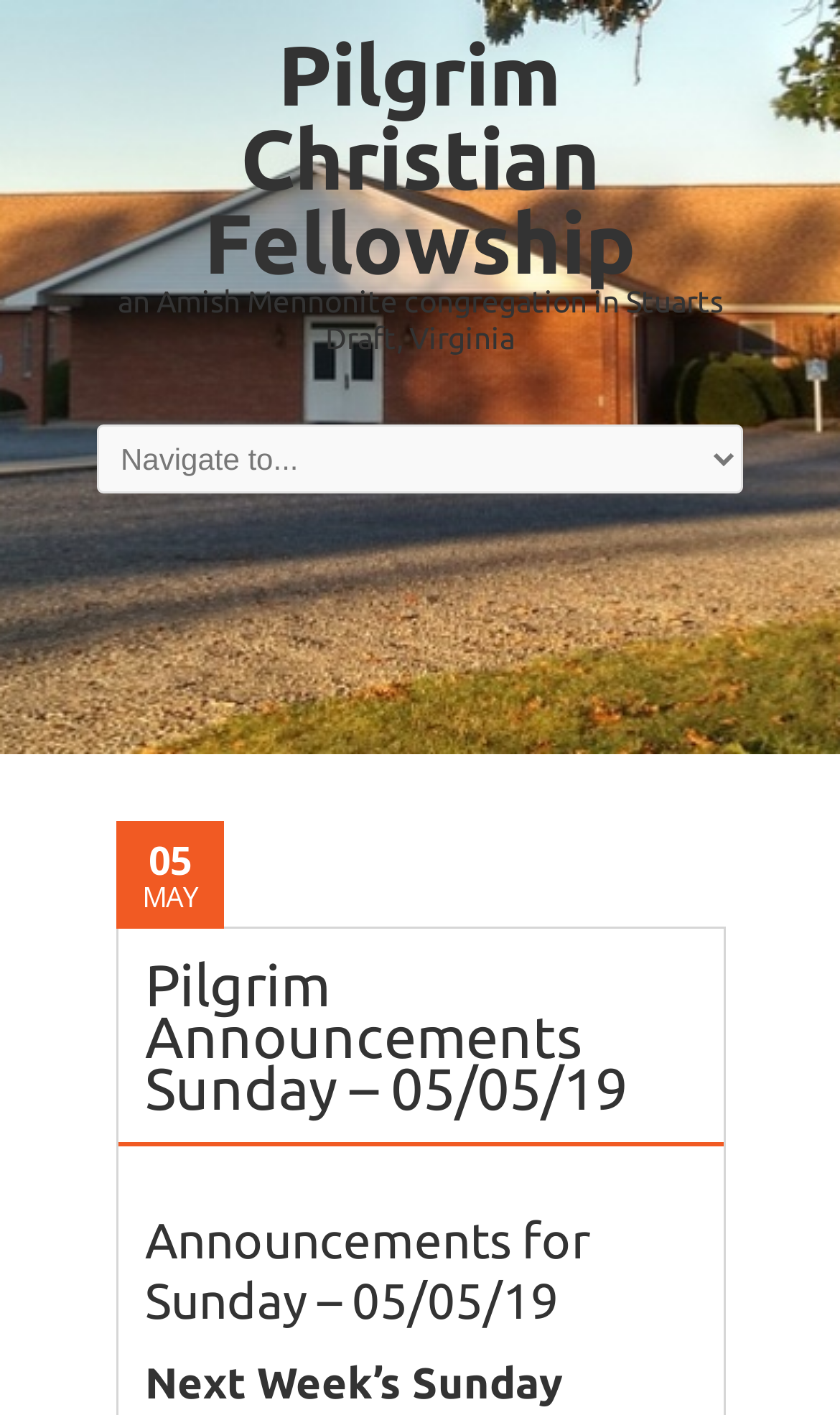What is the location of the congregation?
Based on the image, answer the question with as much detail as possible.

The location of the congregation can be found in the link at the top of the page, which reads 'Pilgrim Christian Fellowship an Amish Mennonite congregation in Stuarts Draft, Virginia'. The phrase 'in Stuarts Draft, Virginia' describes the location of the congregation.